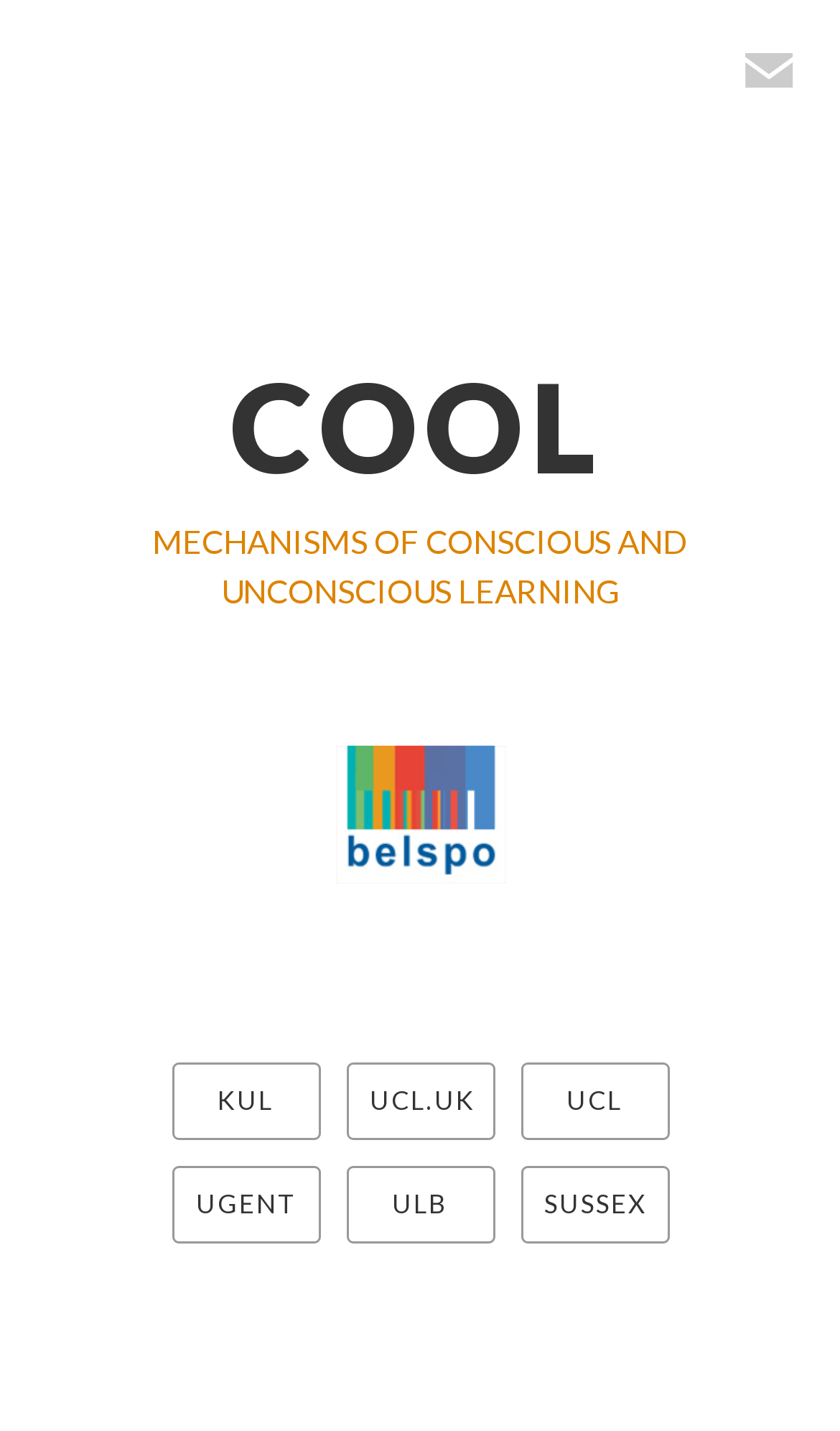Please identify the bounding box coordinates of the clickable area that will fulfill the following instruction: "click on the menu icon". The coordinates should be in the format of four float numbers between 0 and 1, i.e., [left, top, right, bottom].

[0.869, 0.023, 0.961, 0.086]